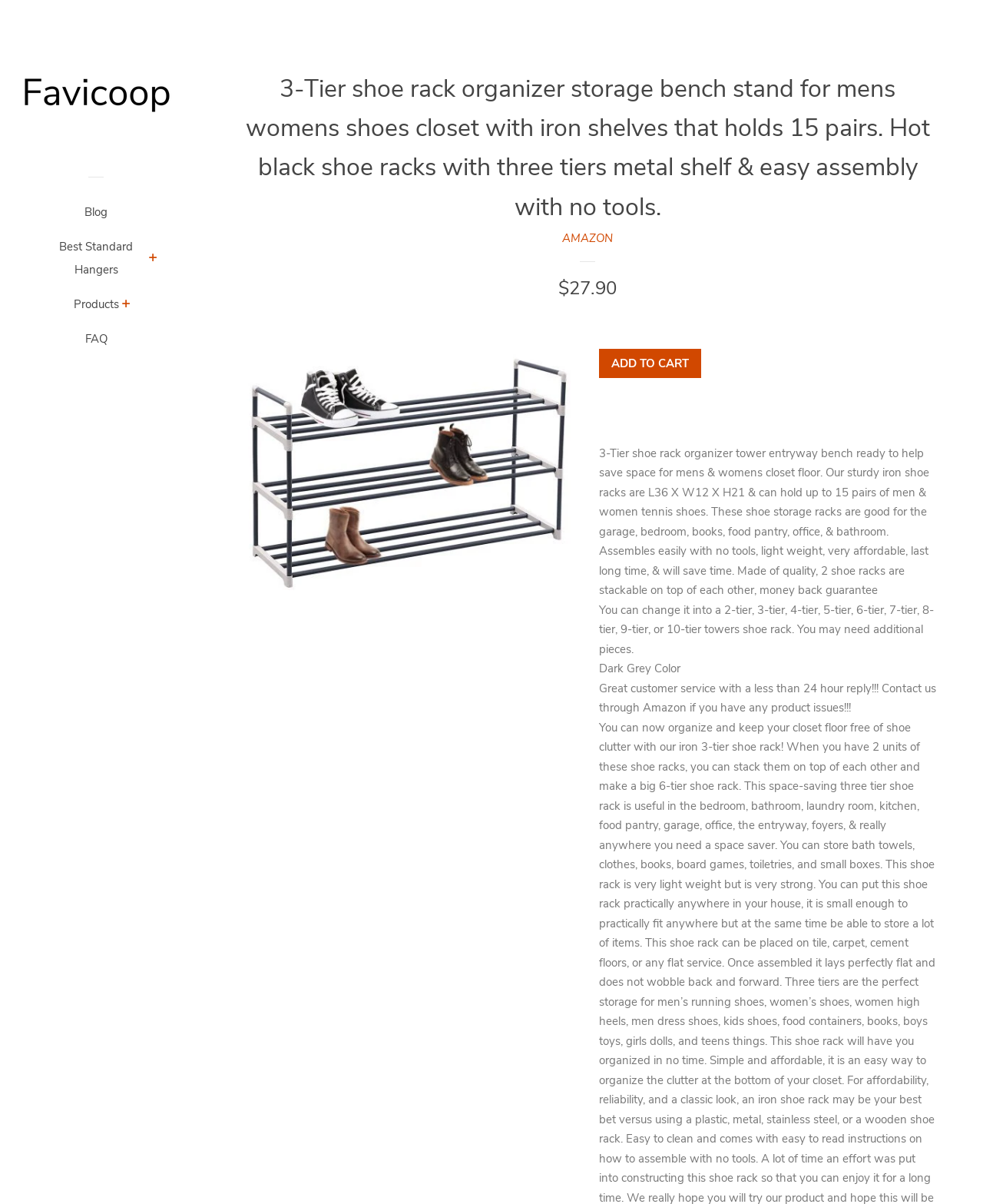Respond with a single word or short phrase to the following question: 
What is the response time for customer service?

Less than 24 hours